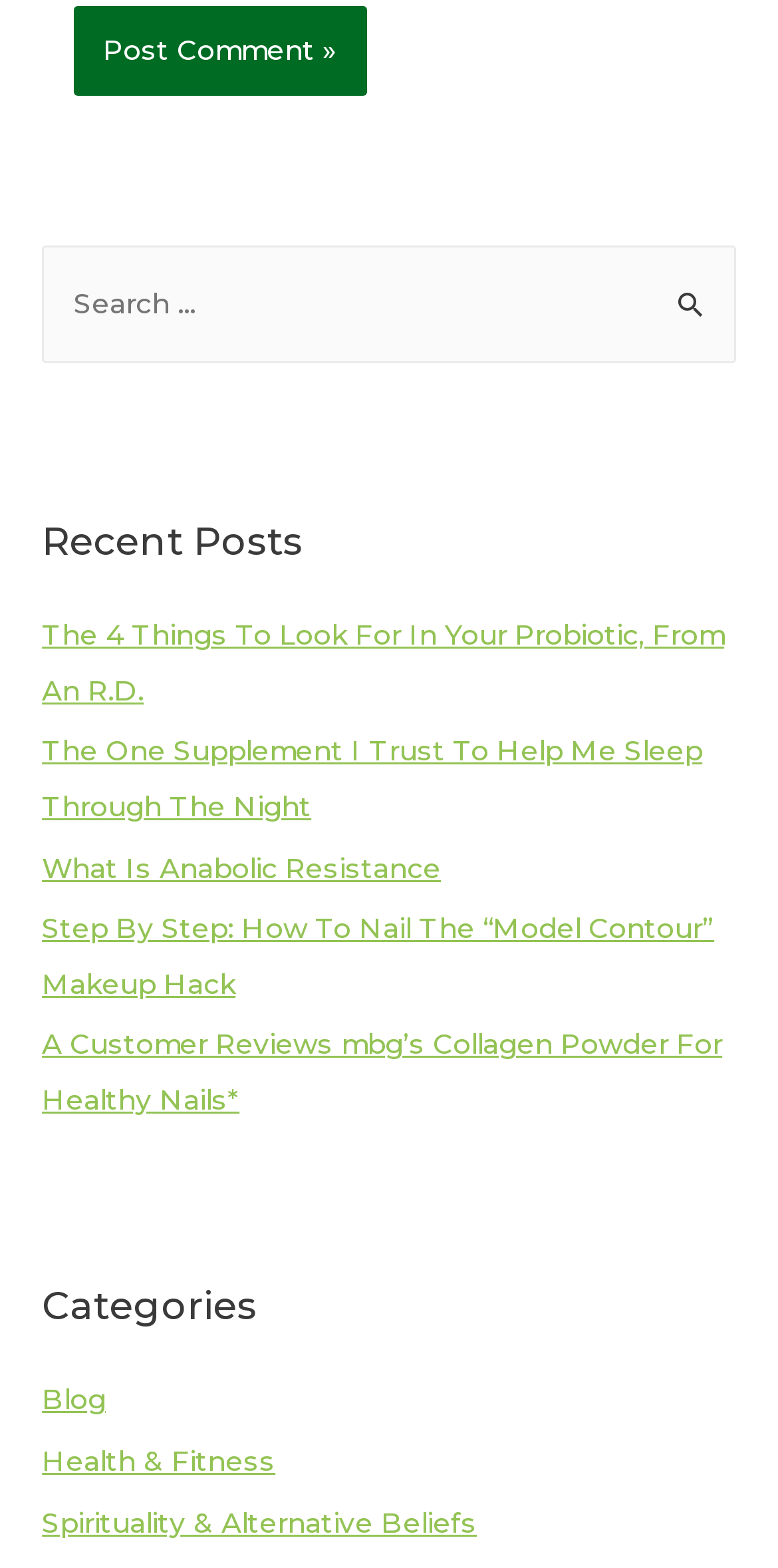What type of content is featured on this webpage?
Please elaborate on the answer to the question with detailed information.

The webpage has a section titled 'Recent Posts' which lists several links to individual posts, such as 'The 4 Things To Look For In Your Probiotic, From An R.D.' and 'The One Supplement I Trust To Help Me Sleep Through The Night'. This indicates that the webpage features blog posts on various topics.